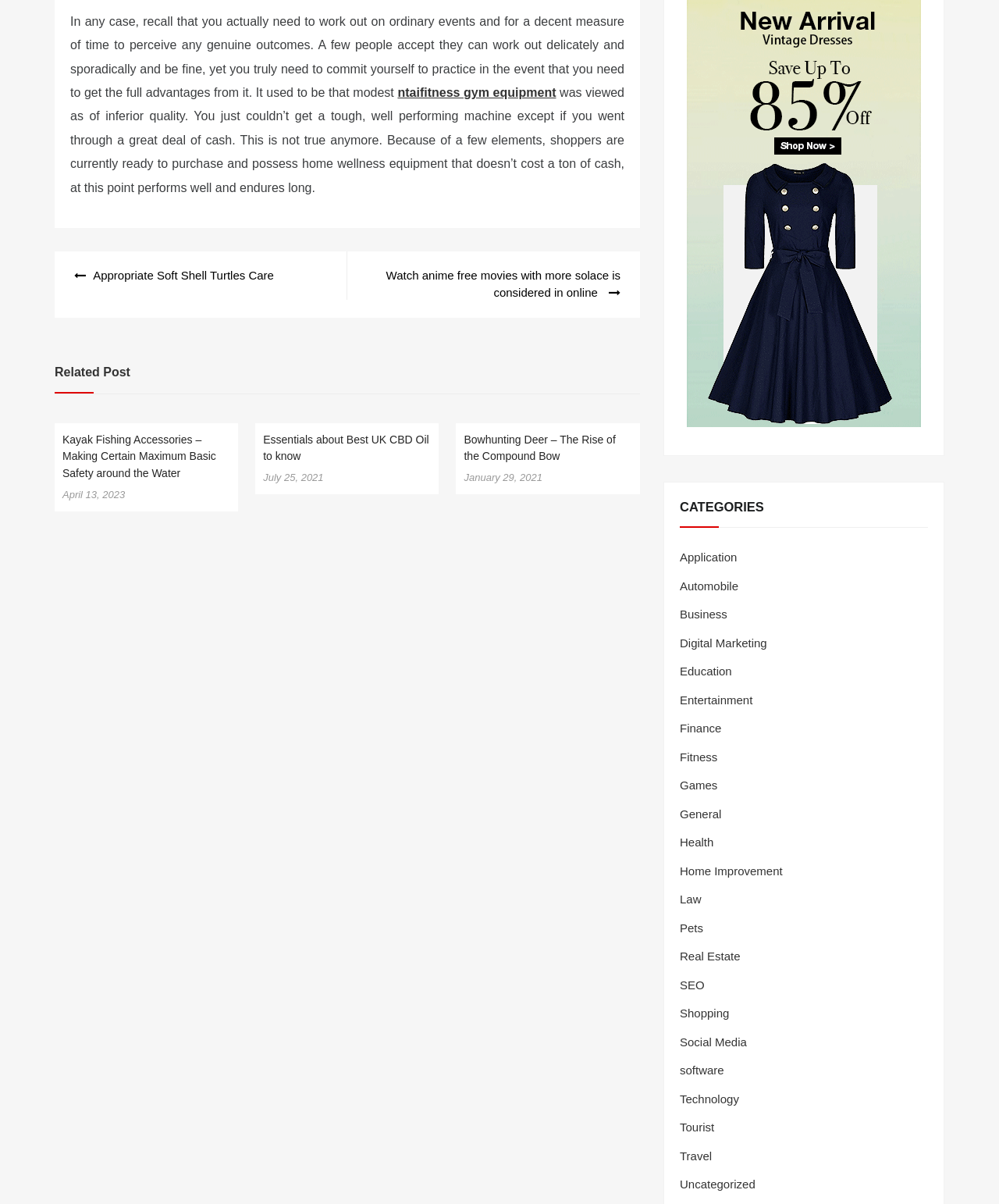Locate the bounding box coordinates of the element that needs to be clicked to carry out the instruction: "View 'Kayak Fishing Accessories – Making Certain Maximum Basic Safety around the Water' post". The coordinates should be given as four float numbers ranging from 0 to 1, i.e., [left, top, right, bottom].

[0.062, 0.358, 0.231, 0.4]